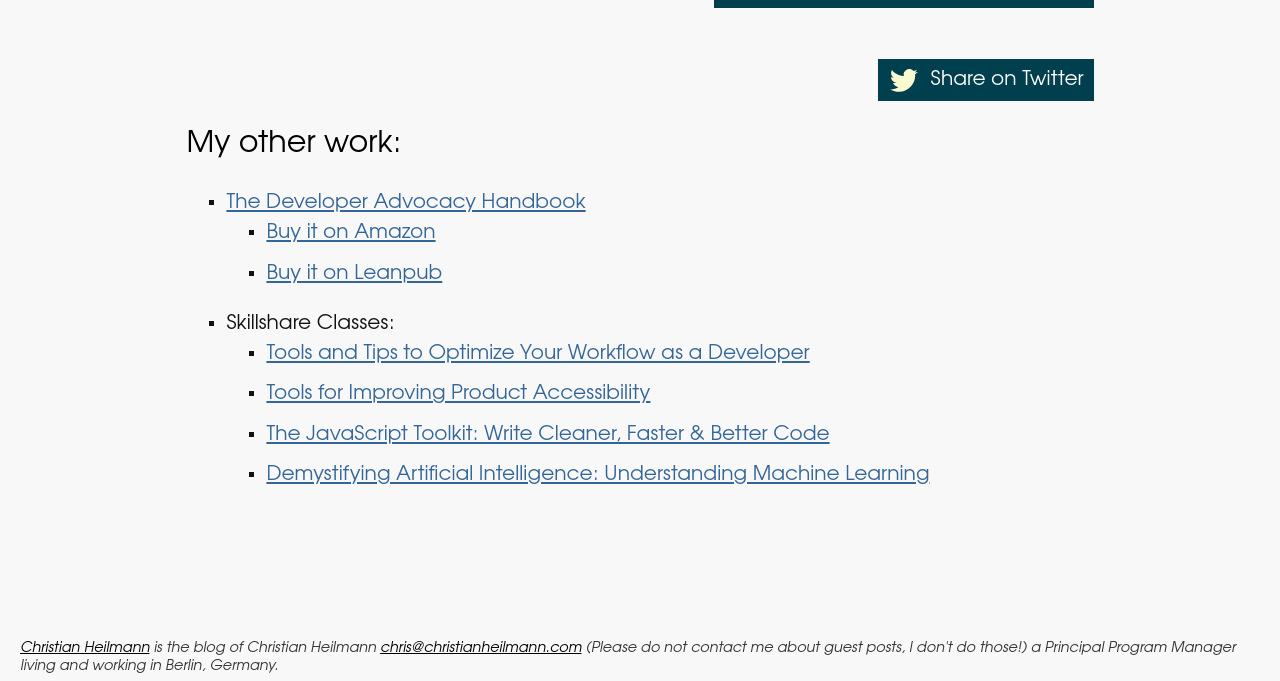Using the information in the image, give a comprehensive answer to the question: 
What is the author's profession?

I determined the author's profession by looking at the bottom section of the webpage, where it says 'Principal Program Manager' next to the author's name, Christian Heilmann.